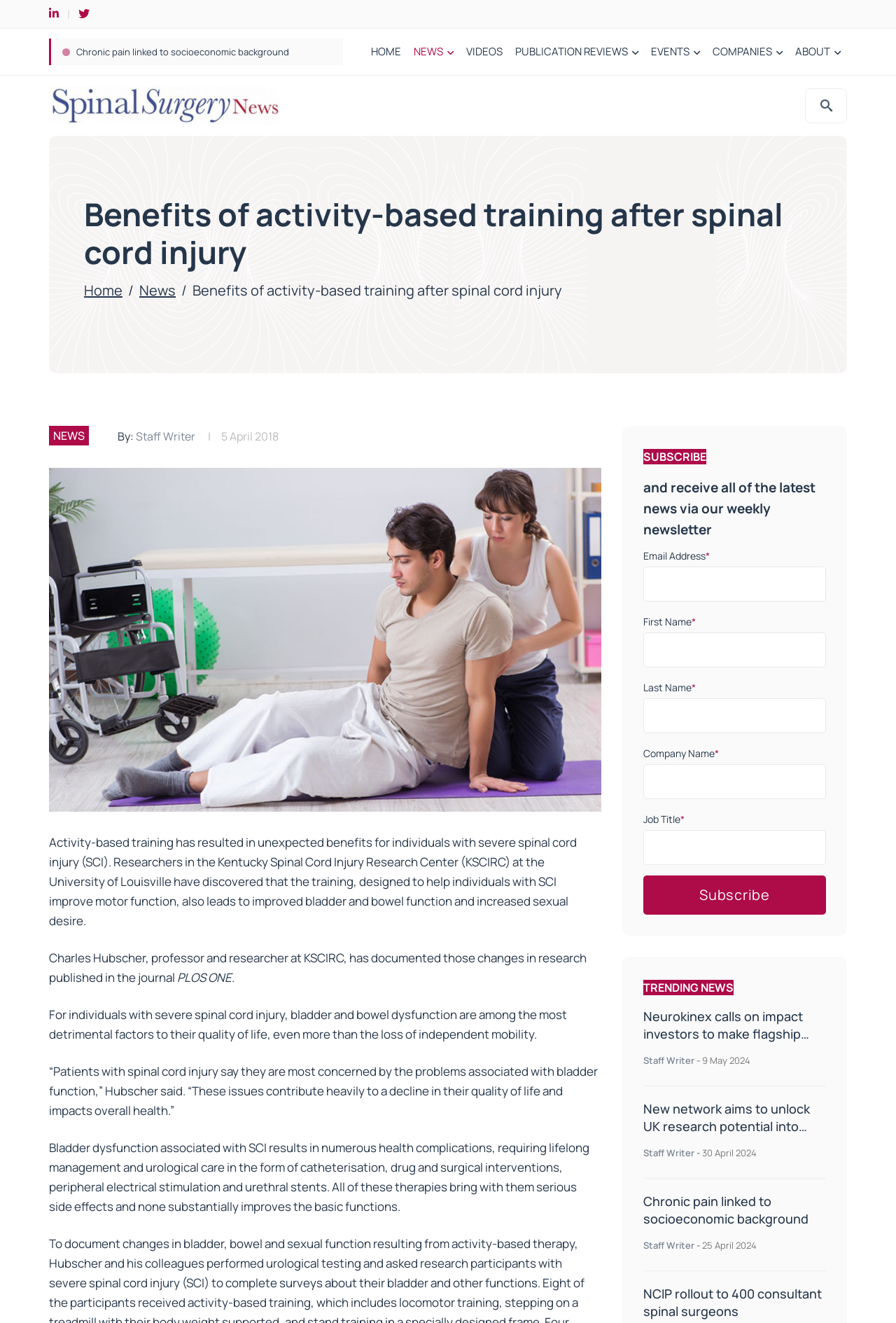Please identify the bounding box coordinates of the element on the webpage that should be clicked to follow this instruction: "Click on the 'NEWS' link". The bounding box coordinates should be given as four float numbers between 0 and 1, formatted as [left, top, right, bottom].

[0.455, 0.026, 0.513, 0.052]